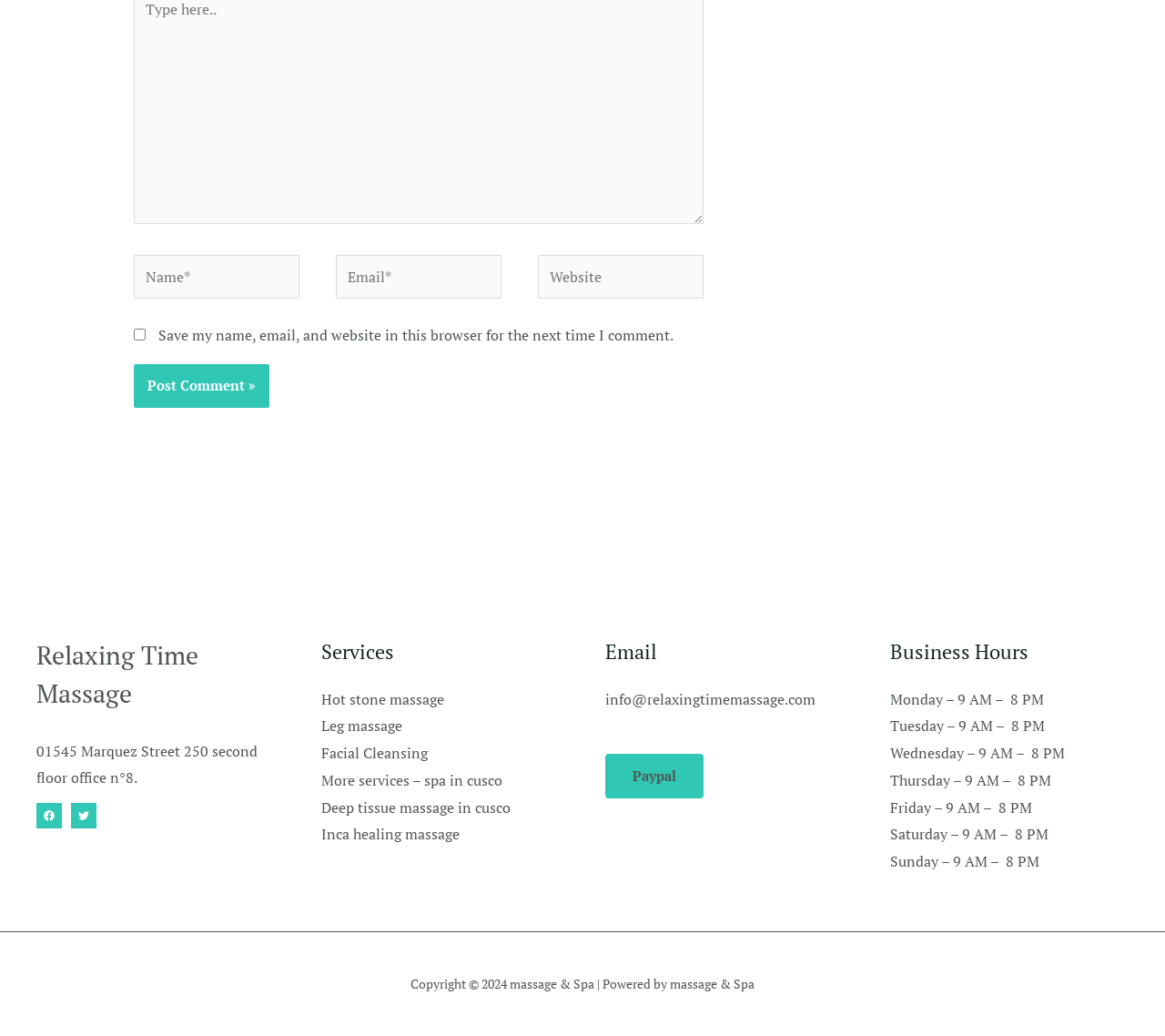Identify the bounding box coordinates of the area that should be clicked in order to complete the given instruction: "Enter your name". The bounding box coordinates should be four float numbers between 0 and 1, i.e., [left, top, right, bottom].

[0.115, 0.246, 0.257, 0.288]